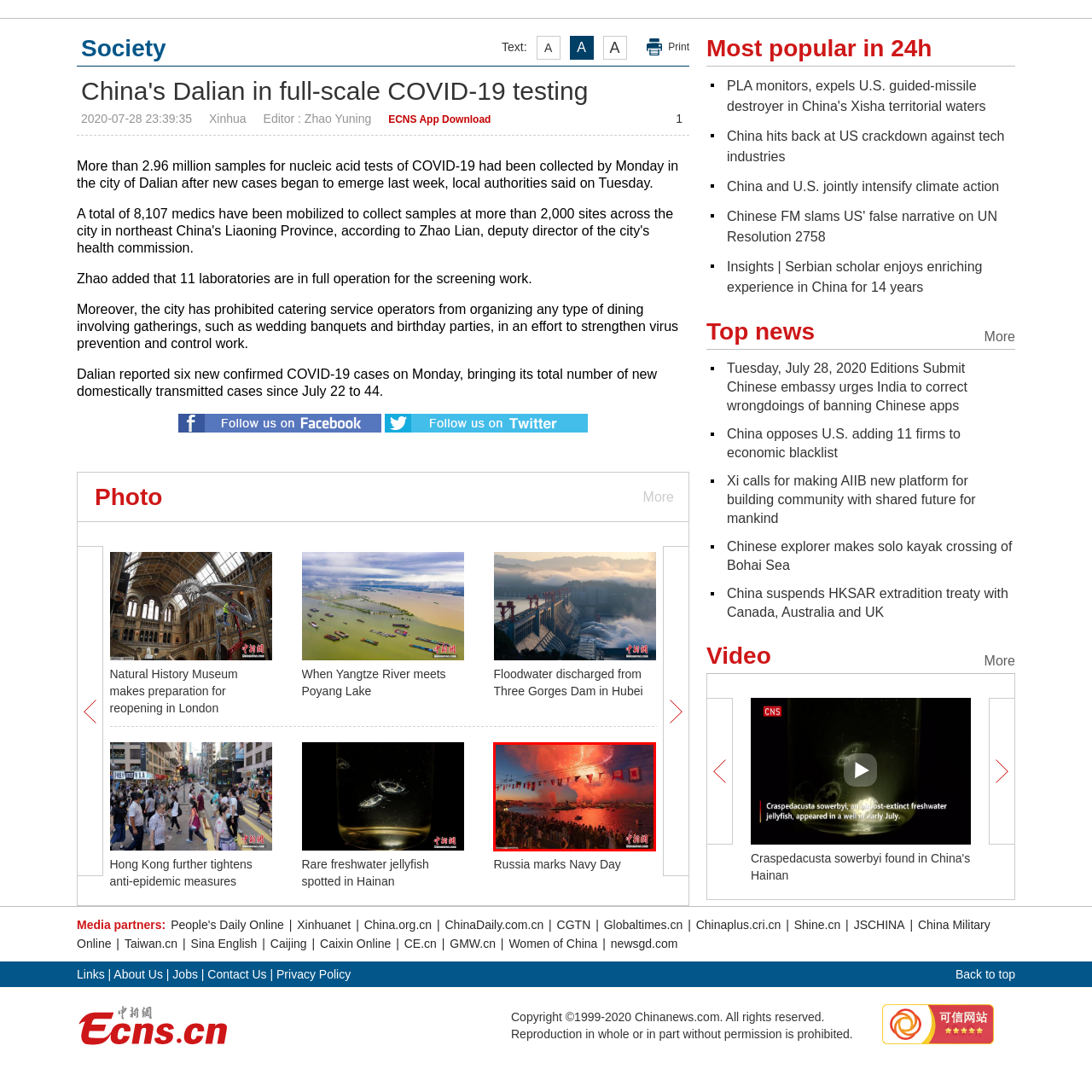What is the possible occasion of the celebration? Please look at the image within the red bounding box and provide a one-word or short-phrase answer based on what you see.

Navy Day